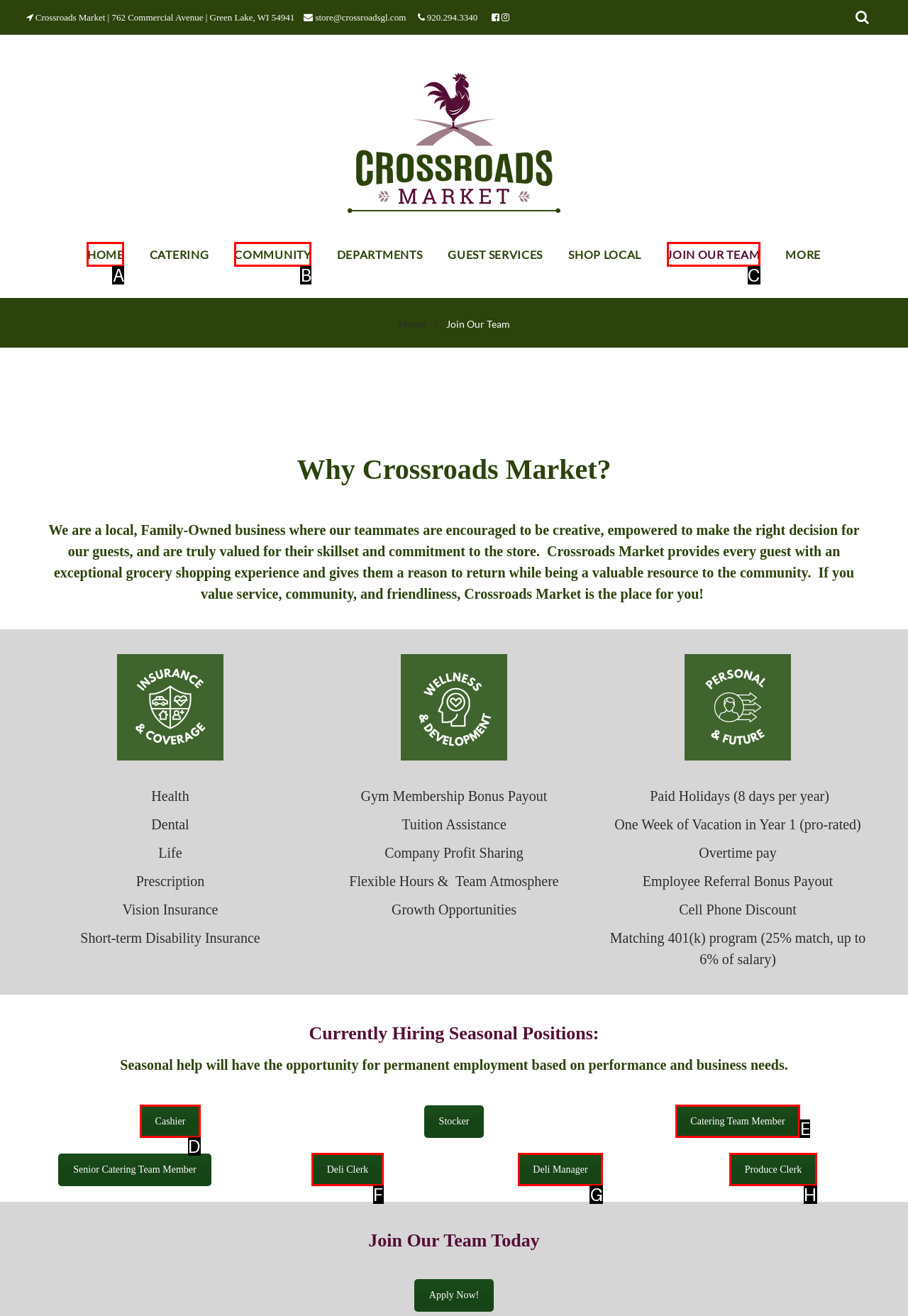Choose the HTML element that corresponds to the description: Catering Team Member
Provide the answer by selecting the letter from the given choices.

E